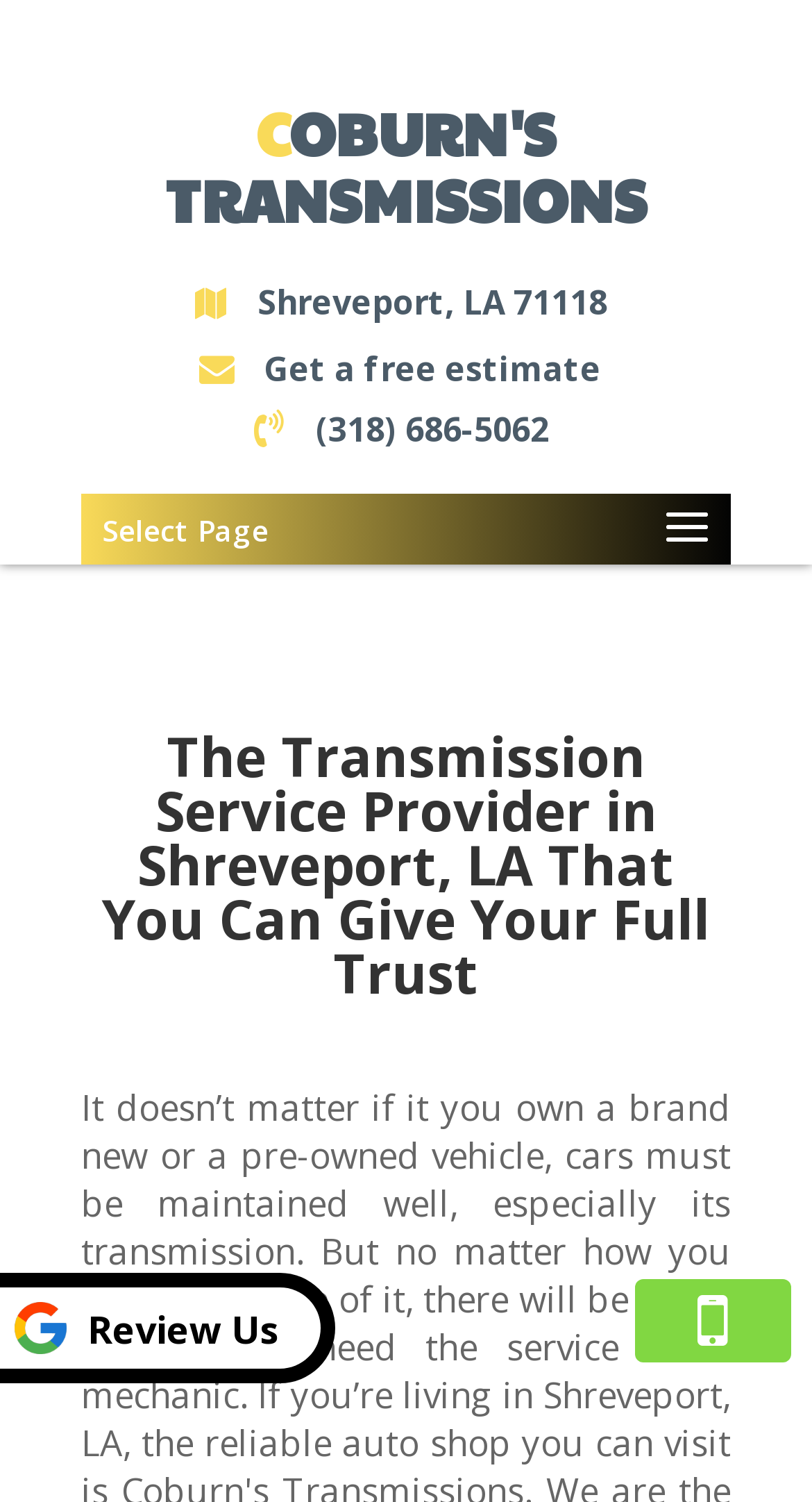Create a detailed narrative describing the layout and content of the webpage.

The webpage is about Coburn's Transmissions, an automatic transmission expert in Shreveport, LA. At the top, there is a prominent link with the company name "COBURN'S TRANSMISSIONS" taking up most of the width. Below it, there is a static text "Shreveport, LA 71118" positioned roughly in the middle. 

To the left of the company name, there are two links: one with a phone icon and the phone number "(318) 686-5062", and another with a briefcase icon and the text "Get a free estimate". 

Further down, there is a static text "Select Page" positioned slightly to the left. Below this text, there is a heading that spans the entire width, stating "The Transmission Service Provider in Shreveport, LA That You Can Give Your Full Trust". 

At the bottom left, there is a link "Review Us" accompanied by a small image. On the opposite side, at the bottom right, there is another link with no text.